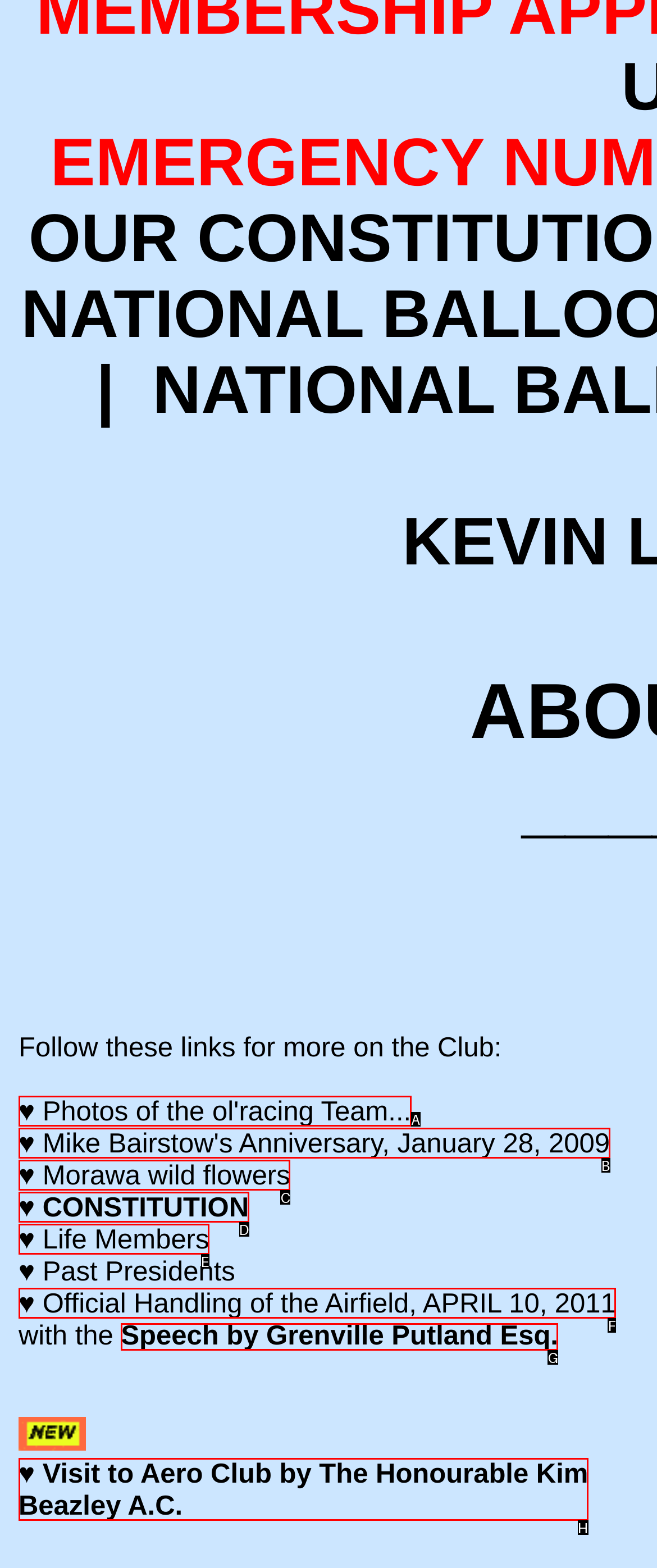From the given choices, determine which HTML element matches the description: ♥ Morawa wild flowers. Reply with the appropriate letter.

C